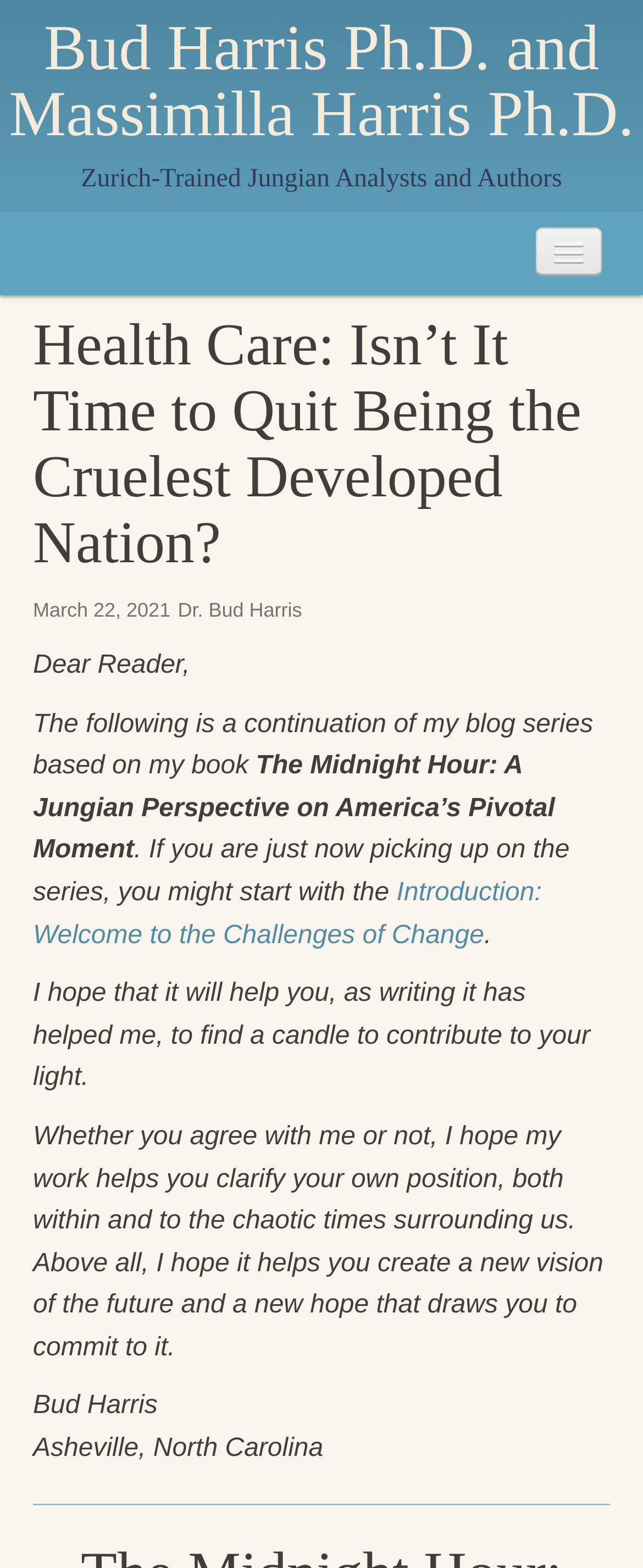Extract the bounding box coordinates for the UI element described as: "Facing the Apocalypse".

[0.09, 0.766, 0.91, 0.806]